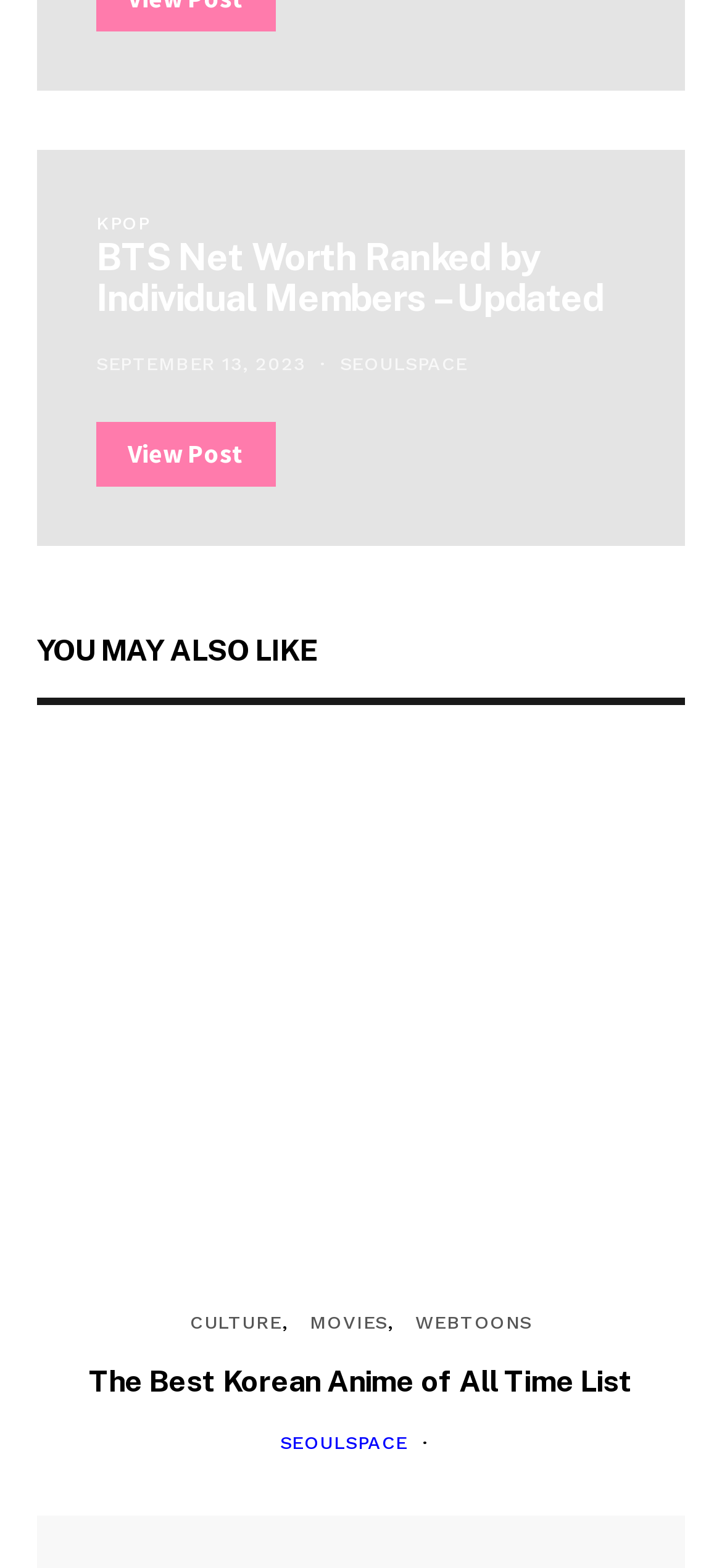Please find and report the bounding box coordinates of the element to click in order to perform the following action: "Browse CULTURE articles". The coordinates should be expressed as four float numbers between 0 and 1, in the format [left, top, right, bottom].

[0.263, 0.837, 0.39, 0.85]